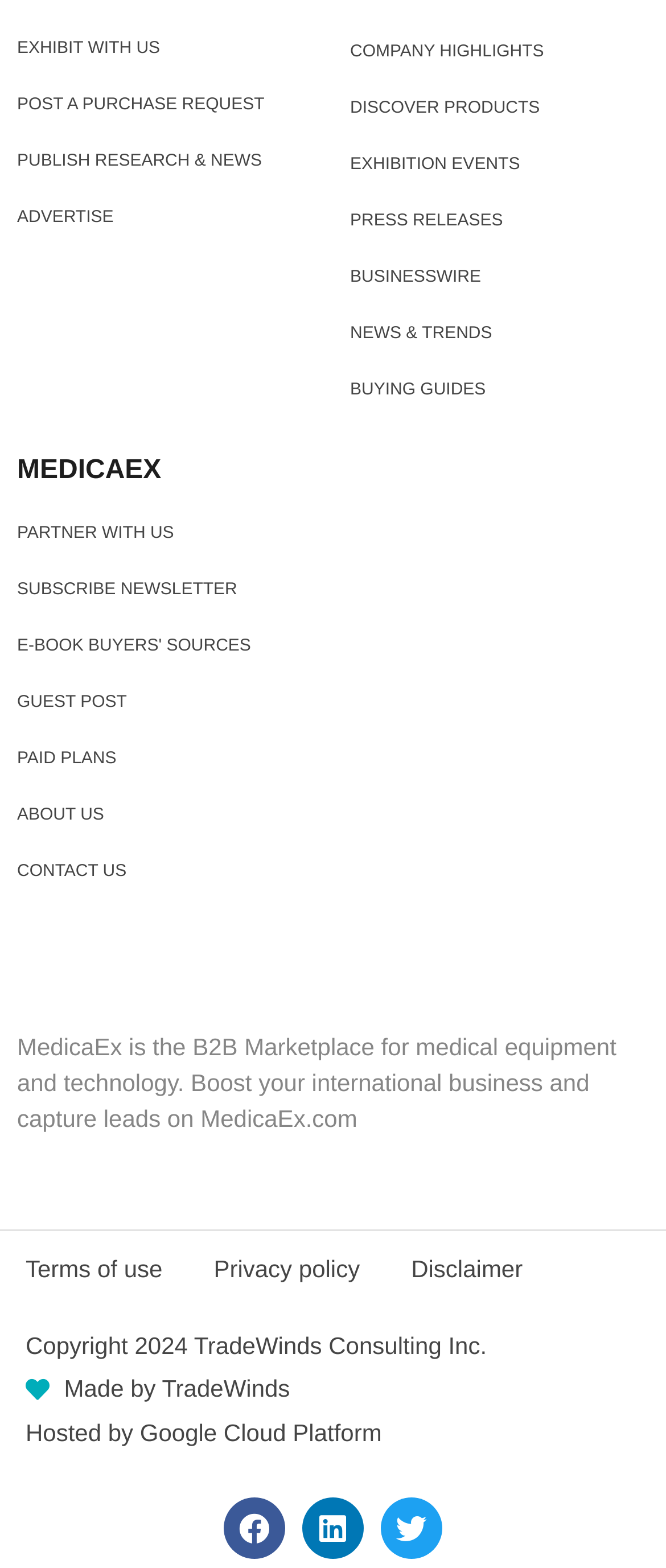What is the name of the B2B marketplace?
Give a detailed response to the question by analyzing the screenshot.

The name of the B2B marketplace can be found in the StaticText element with the description 'MedicaEx is the B2B Marketplace for medical equipment and technology...' which is located at the top of the webpage.